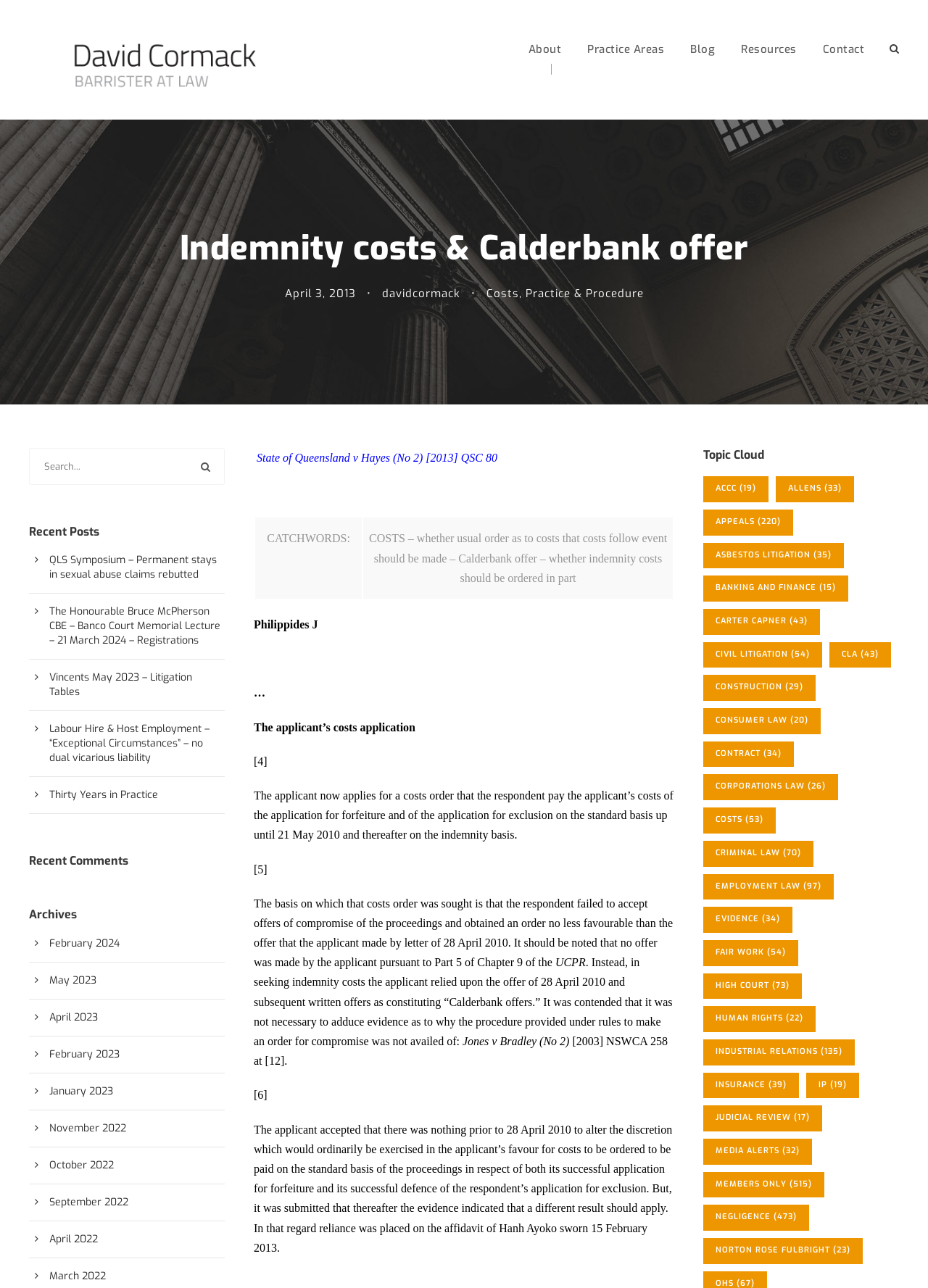Please find and report the bounding box coordinates of the element to click in order to perform the following action: "View the 'Recent Posts'". The coordinates should be expressed as four float numbers between 0 and 1, in the format [left, top, right, bottom].

[0.031, 0.407, 0.242, 0.418]